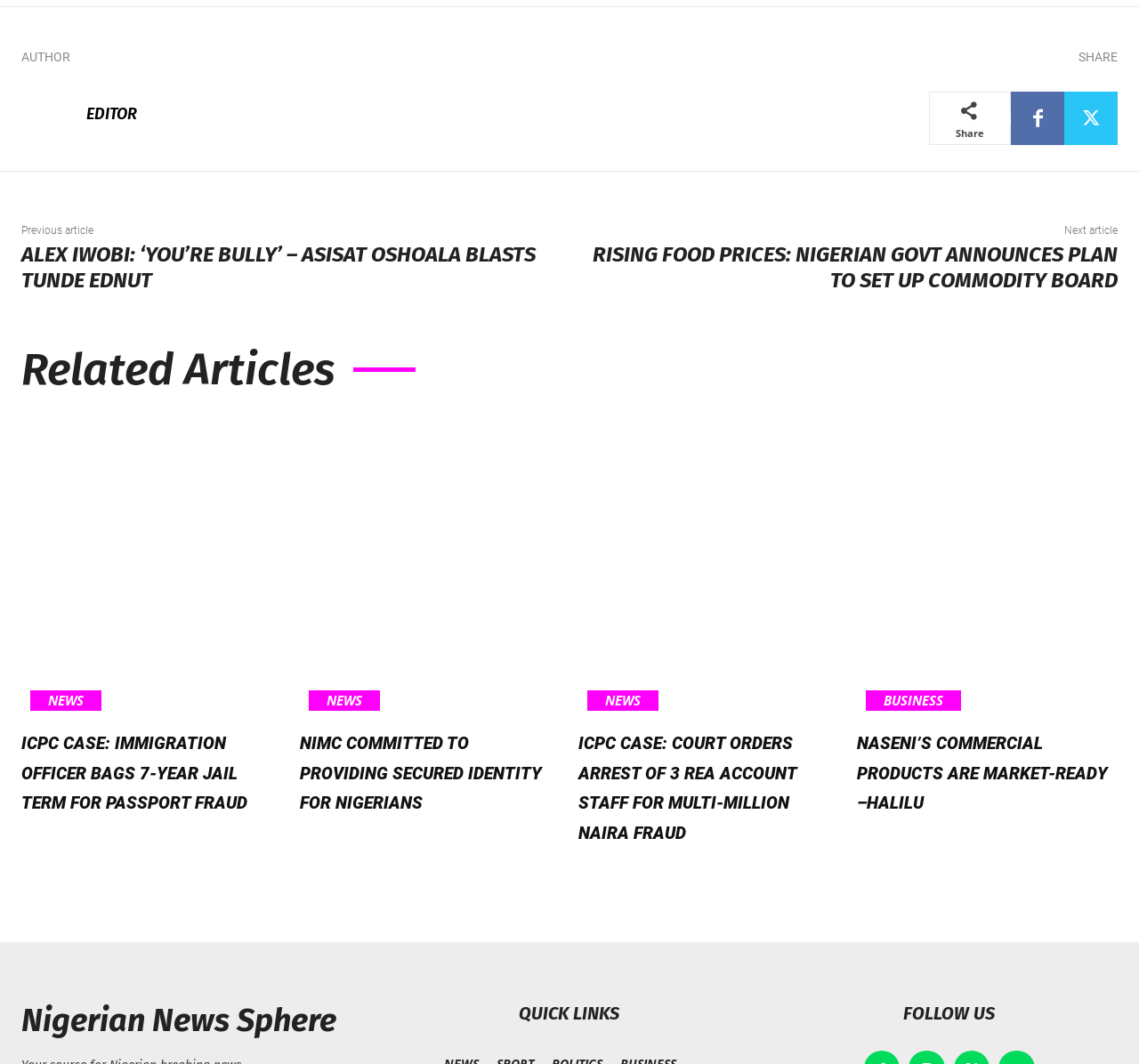Please find the bounding box coordinates for the clickable element needed to perform this instruction: "View the 'Related Articles'".

[0.019, 0.326, 0.981, 0.368]